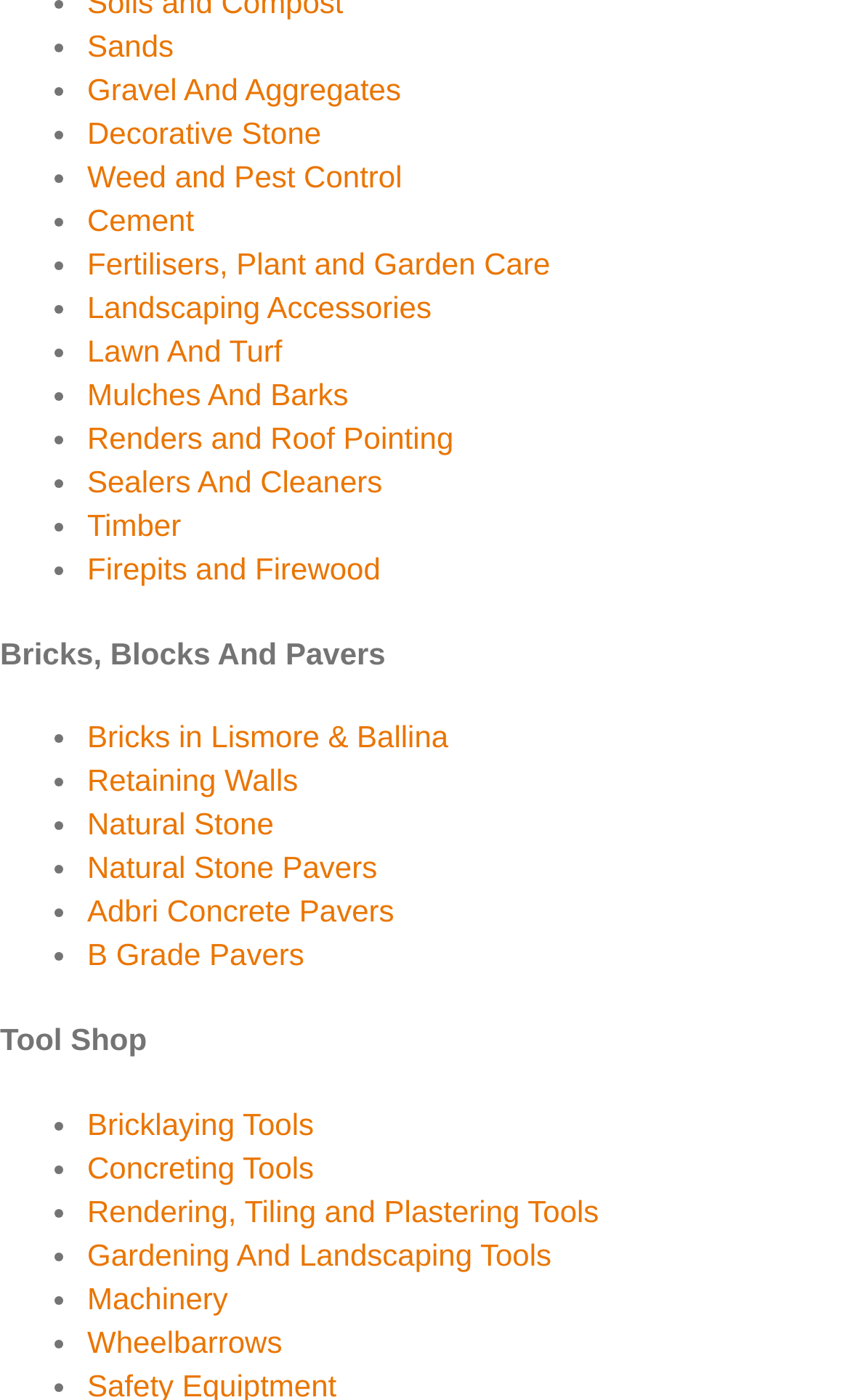Find the bounding box coordinates for the UI element that matches this description: "Fertilisers, Plant and Garden Care".

[0.103, 0.176, 0.647, 0.201]